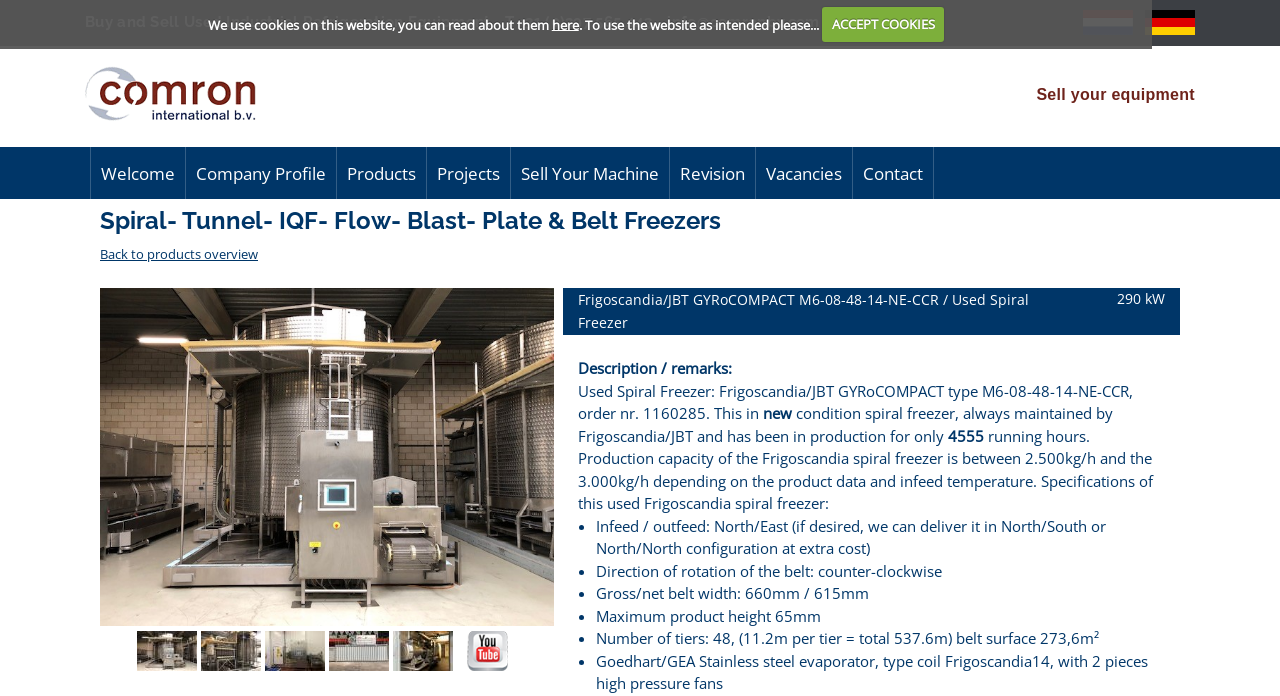What is the maximum product height for the spiral freezer?
Based on the screenshot, answer the question with a single word or phrase.

65mm